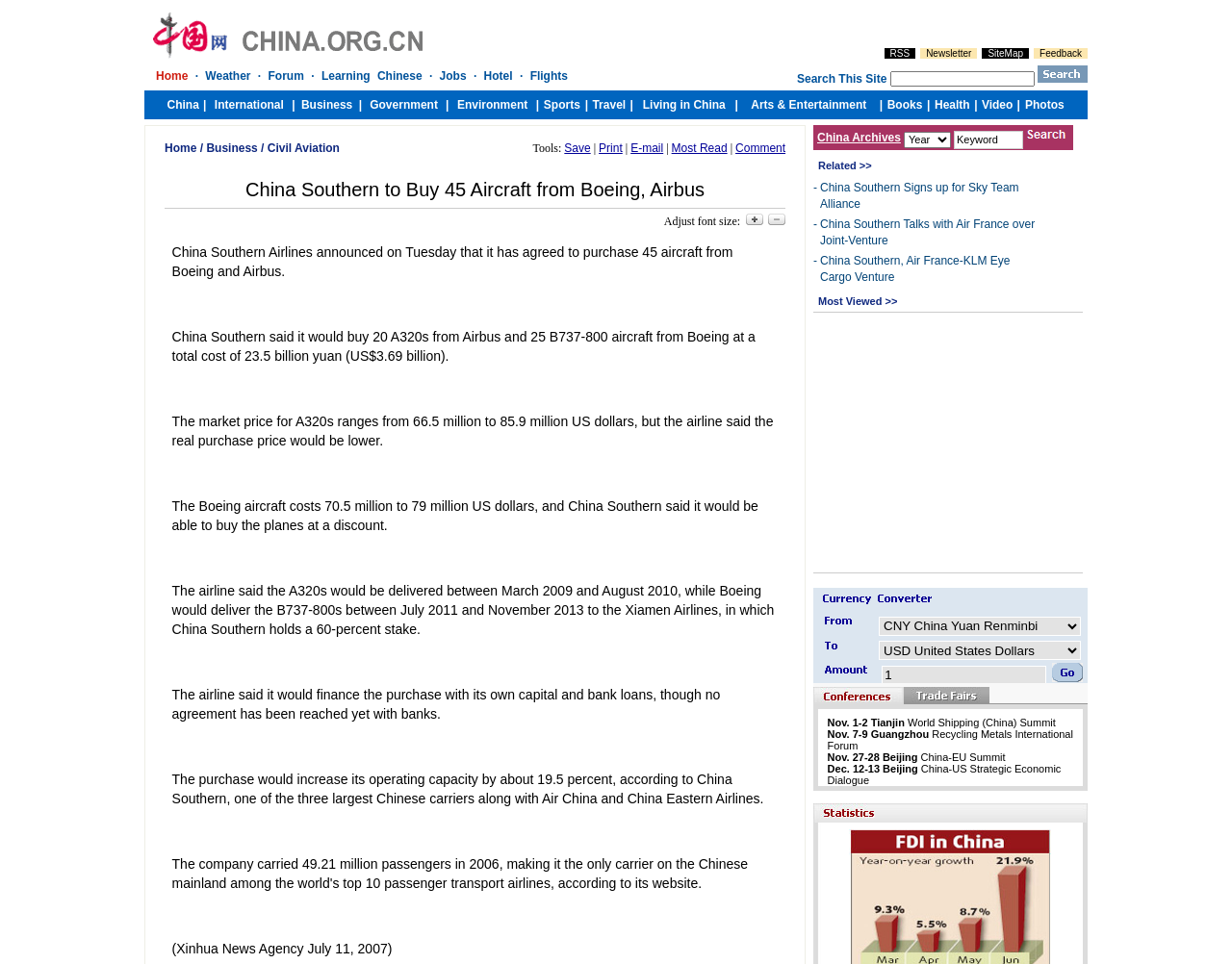Refer to the screenshot and answer the following question in detail:
What is the purpose of the 'ZoomIn' and 'ZoomOut' links?

The purpose of the 'ZoomIn' and 'ZoomOut' links can be determined by reading the text next to the links, which says 'Adjust font size: ZoomIn ZoomOut'. This indicates that the links are used to increase or decrease the font size of the text on the page.